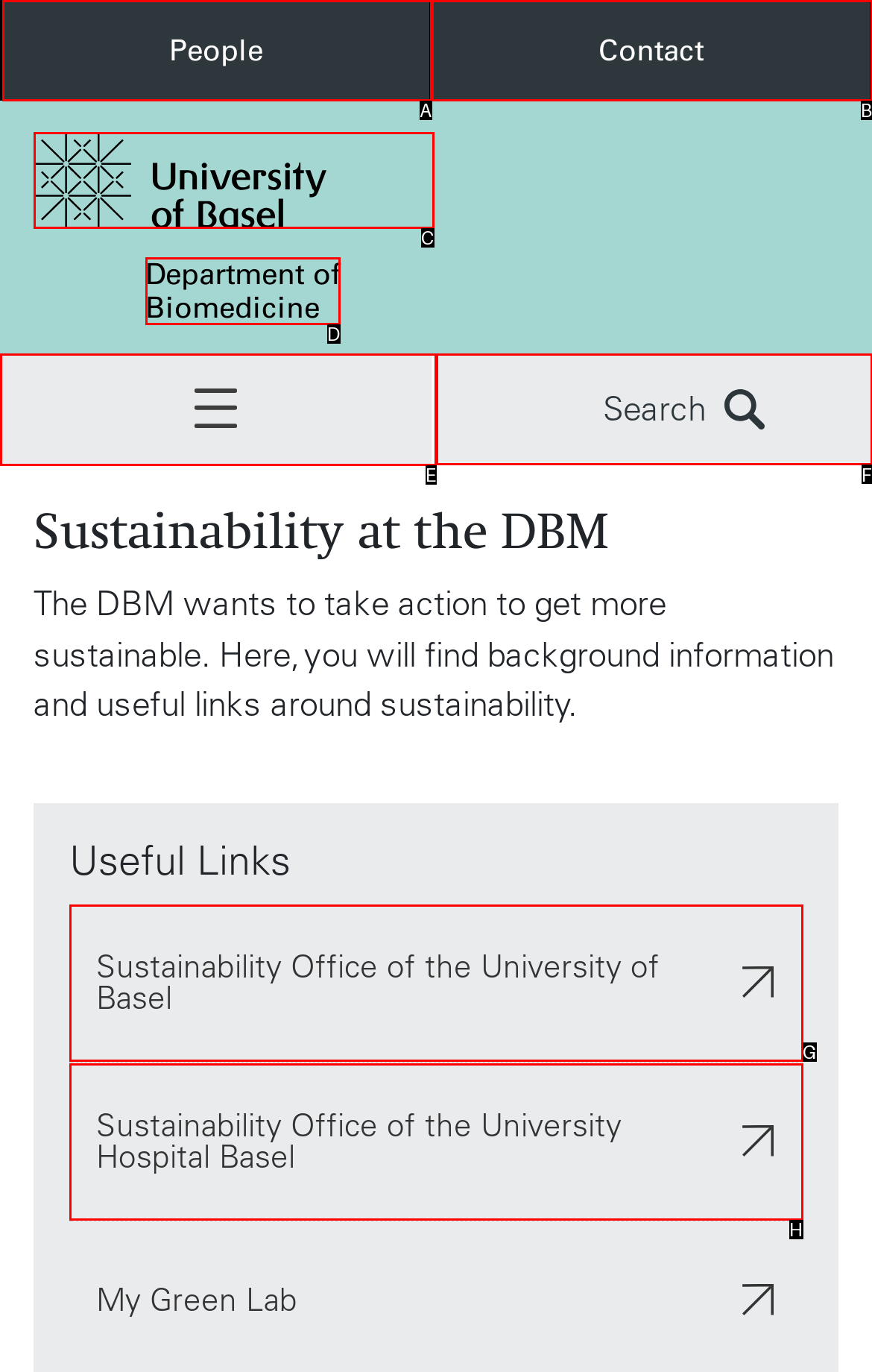Choose the letter of the option you need to click to Visit the Home page. Answer with the letter only.

None